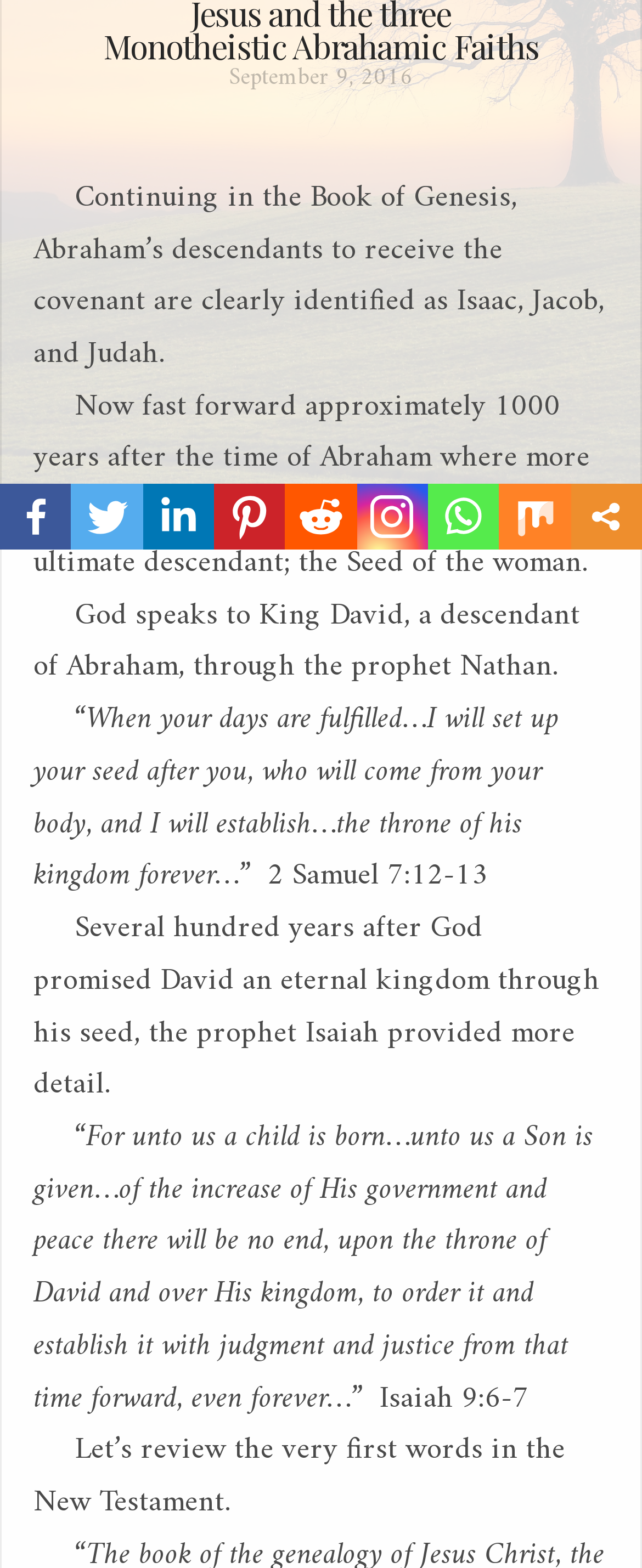Identify the bounding box coordinates for the UI element mentioned here: "alt="Twitter" title="Twitter"". Provide the coordinates as four float values between 0 and 1, i.e., [left, top, right, bottom].

[0.111, 0.308, 0.222, 0.35]